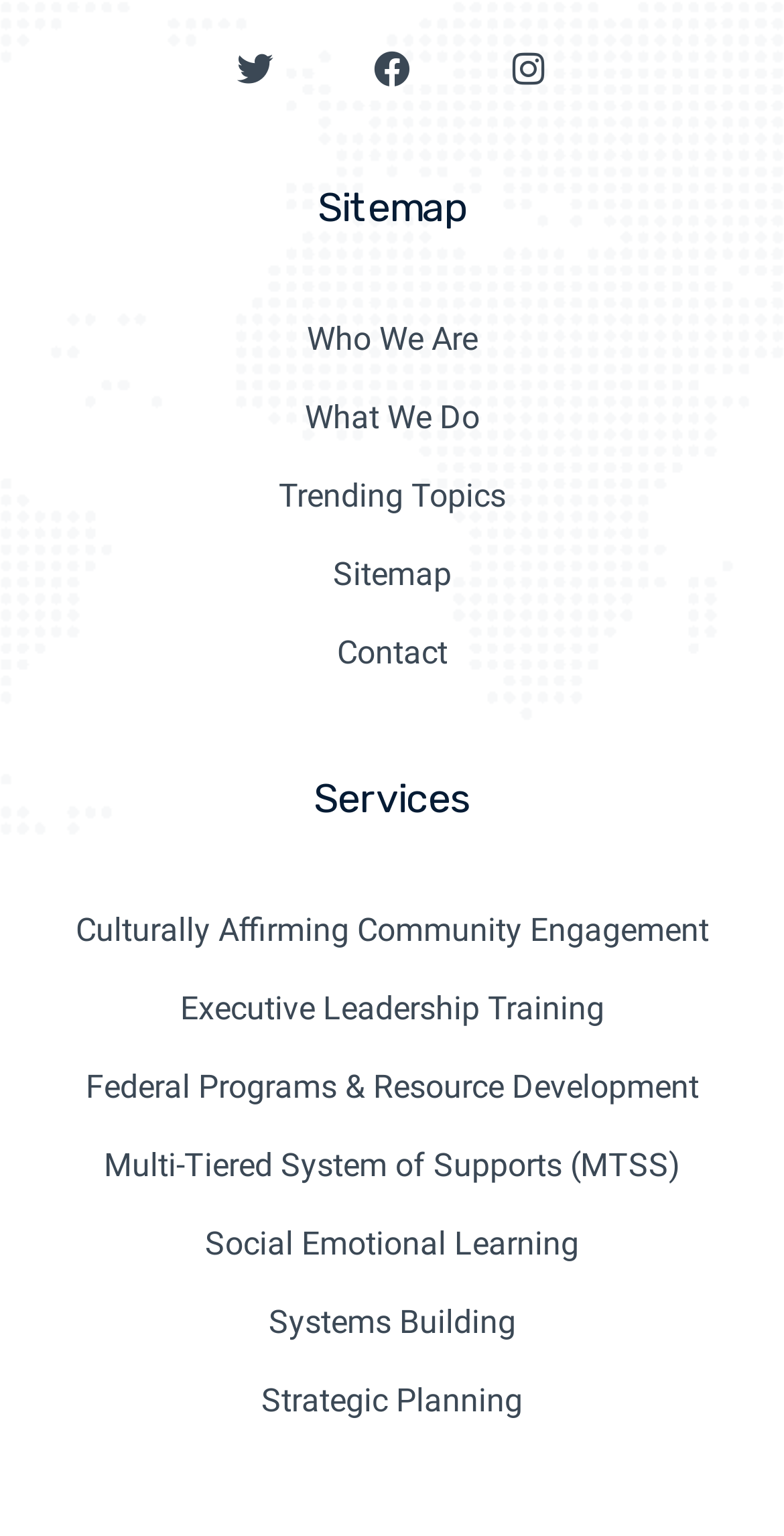Determine the bounding box coordinates of the element's region needed to click to follow the instruction: "Learn about Who We Are". Provide these coordinates as four float numbers between 0 and 1, formatted as [left, top, right, bottom].

[0.077, 0.205, 0.923, 0.236]